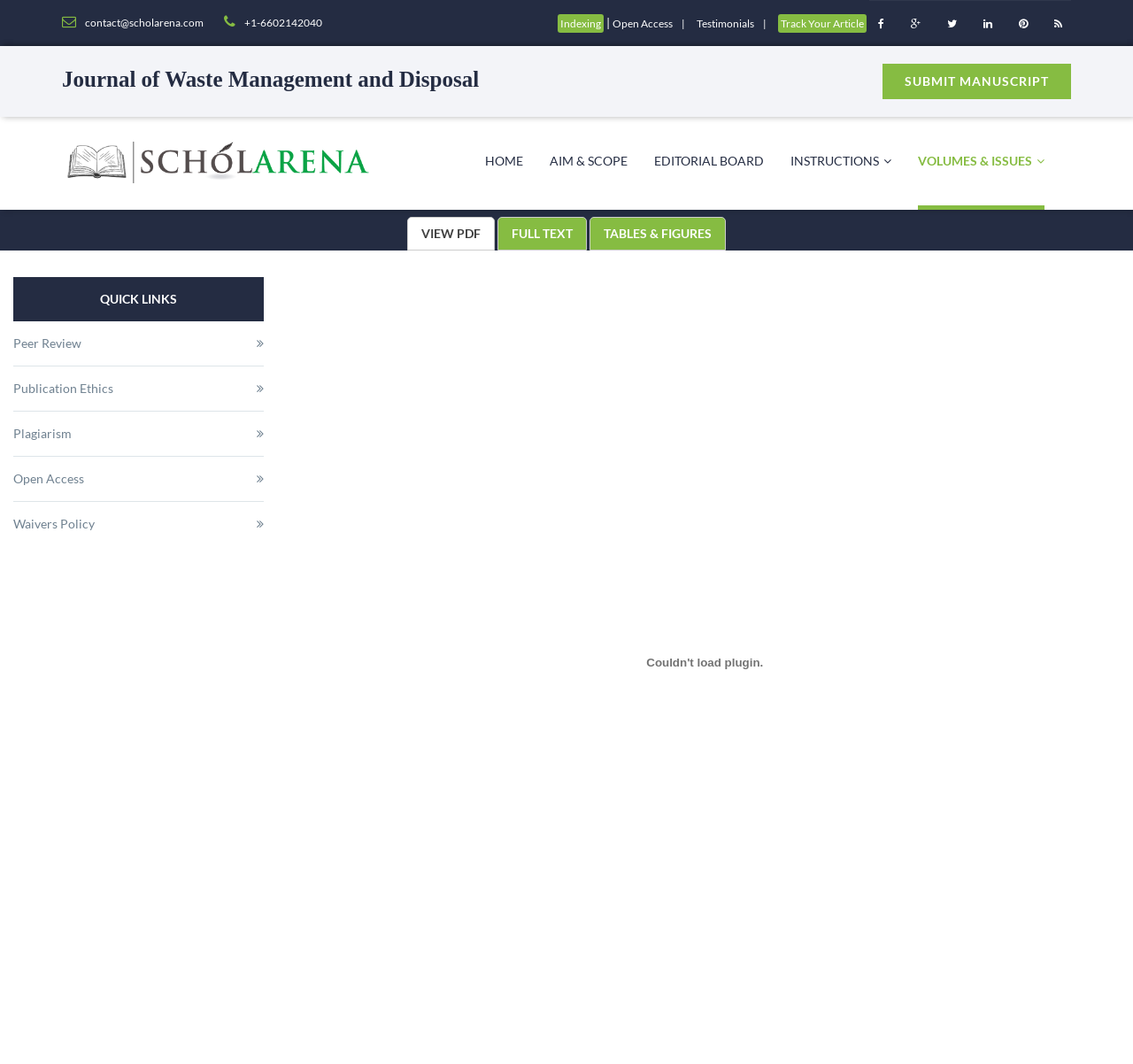Can you determine the bounding box coordinates of the area that needs to be clicked to fulfill the following instruction: "View the PDF of the article"?

[0.359, 0.204, 0.437, 0.235]